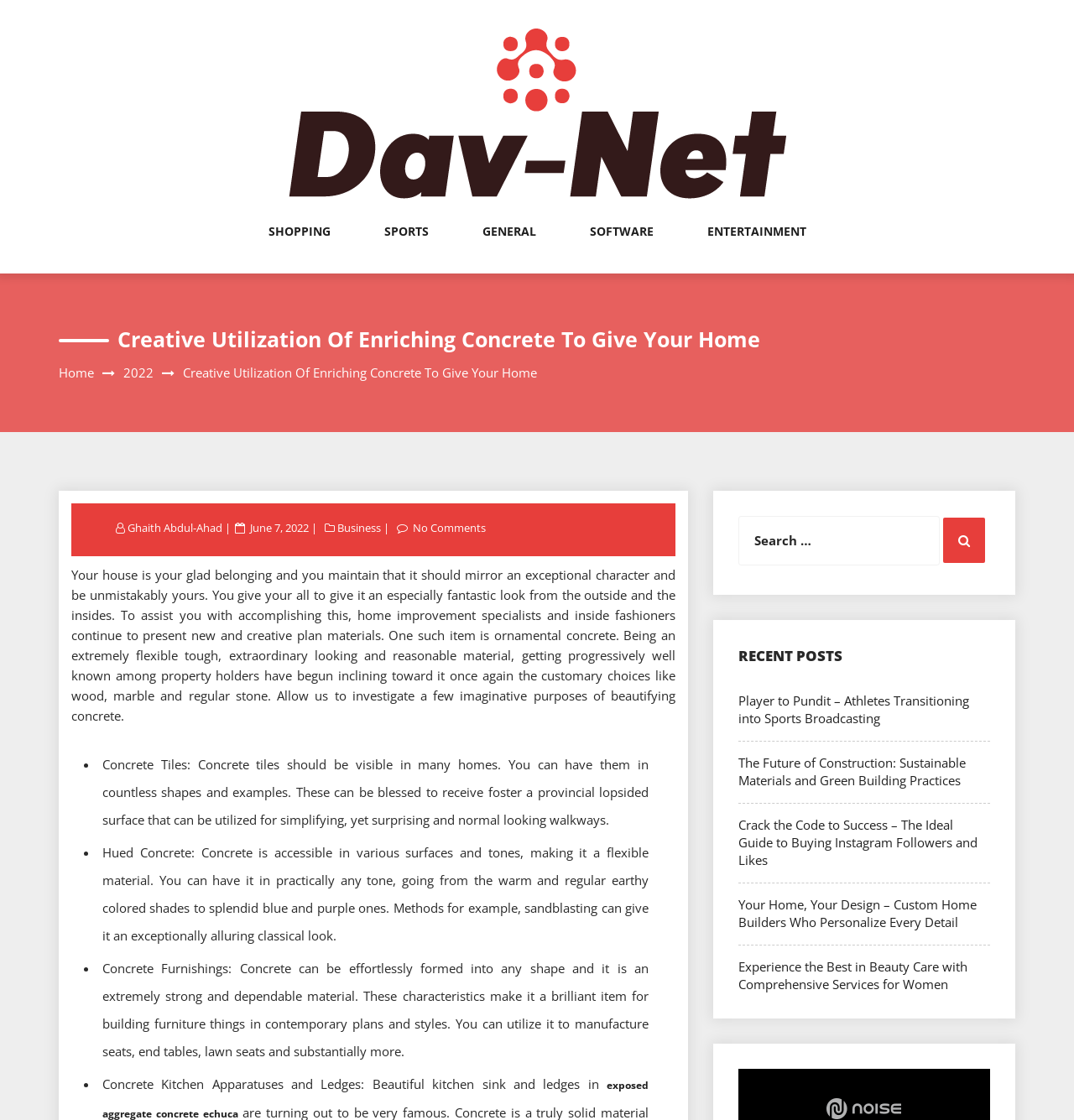Describe the entire webpage, focusing on both content and design.

This webpage is about creative ways to utilize enriching concrete to give a home a unique character. At the top, there is a logo with the text "Search New Things" and an image with the same text. Below the logo, there are five links: "SHOPPING", "SPORTS", "GENERAL", "SOFTWARE", and "ENTERTAINMENT", which are evenly spaced and aligned horizontally.

The main content of the webpage is an article with the title "Creative Utilization Of Enriching Concrete To Give Your Home". The title is followed by a link to the "Home" page, the date "2022", and the author's name "Ghaith Abdul-Ahad". The article discusses how decorative concrete can be used to give a home a unique look, and it provides several examples of creative uses of concrete, including concrete tiles, colored concrete, concrete furnishings, and concrete kitchen appliances and ledges.

On the right side of the article, there is a search bar with a button labeled "Search". Below the search bar, there is a section titled "RECENT POSTS" with five links to other articles, including "Player to Pundit – Athletes Transitioning into Sports Broadcasting", "The Future of Construction: Sustainable Materials and Green Building Practices", and others.

Overall, the webpage has a clean and organized layout, with a clear hierarchy of elements and a focus on the main article content.